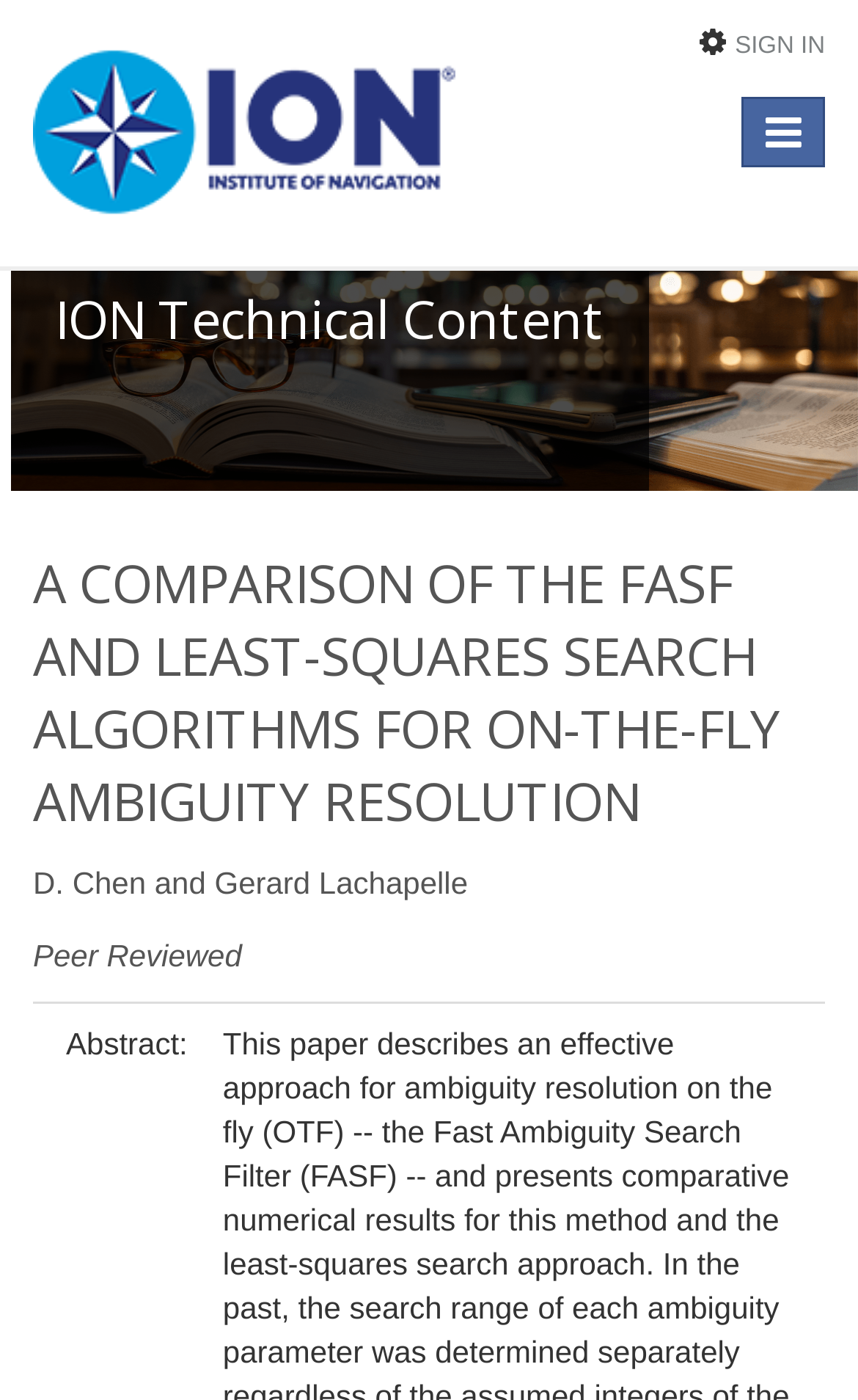Provide the bounding box coordinates for the specified HTML element described in this description: "Toggle navigation". The coordinates should be four float numbers ranging from 0 to 1, in the format [left, top, right, bottom].

[0.864, 0.069, 0.962, 0.12]